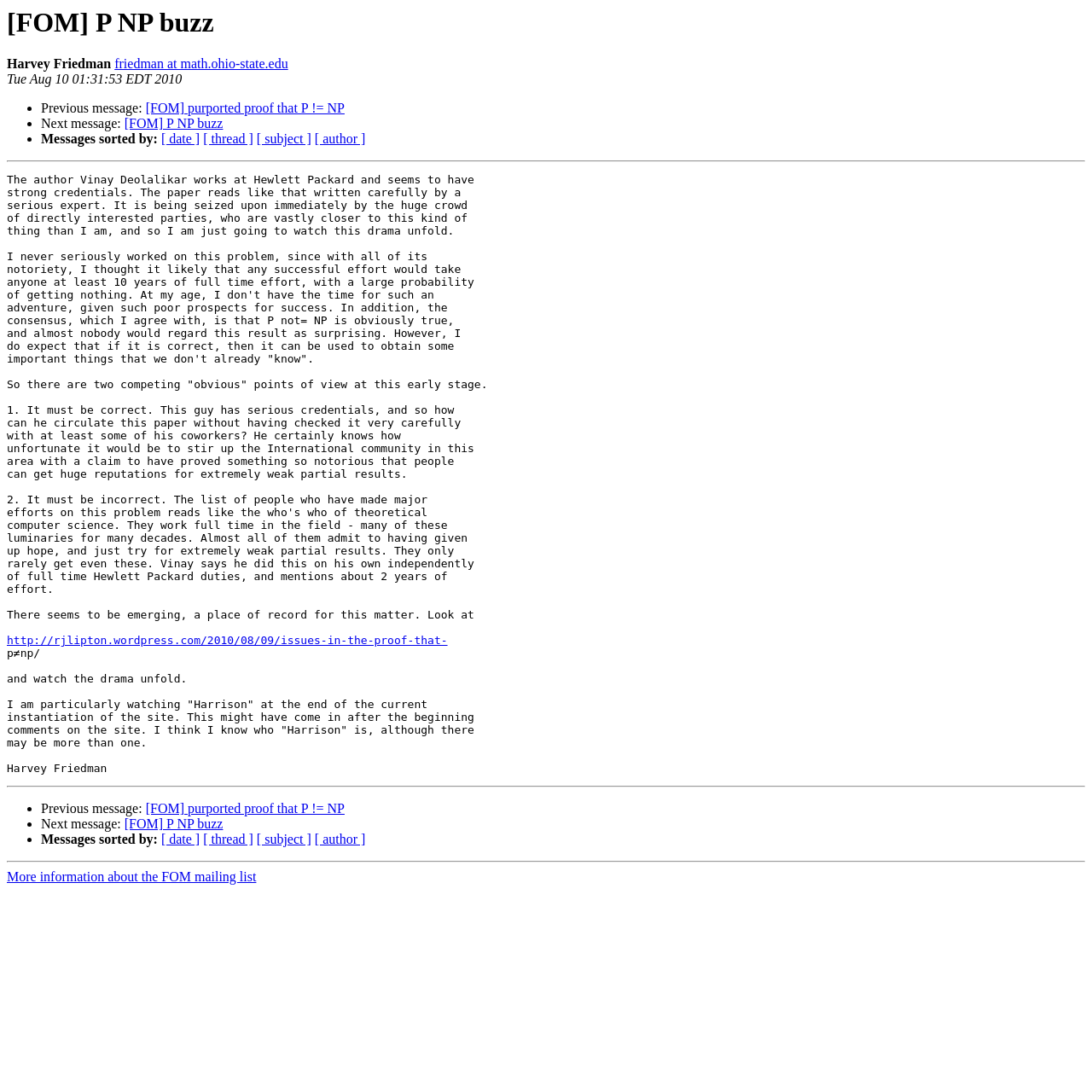Please provide a detailed answer to the question below by examining the image:
How many years of effort did Vinay Deolalikar mention?

Vinay Deolalikar mentioned 2 years of effort, which is mentioned in the StaticText element with the text 'Vinay says he did this on his own independently of full time Hewlett Packard duties, and mentions about 2 years of effort'.